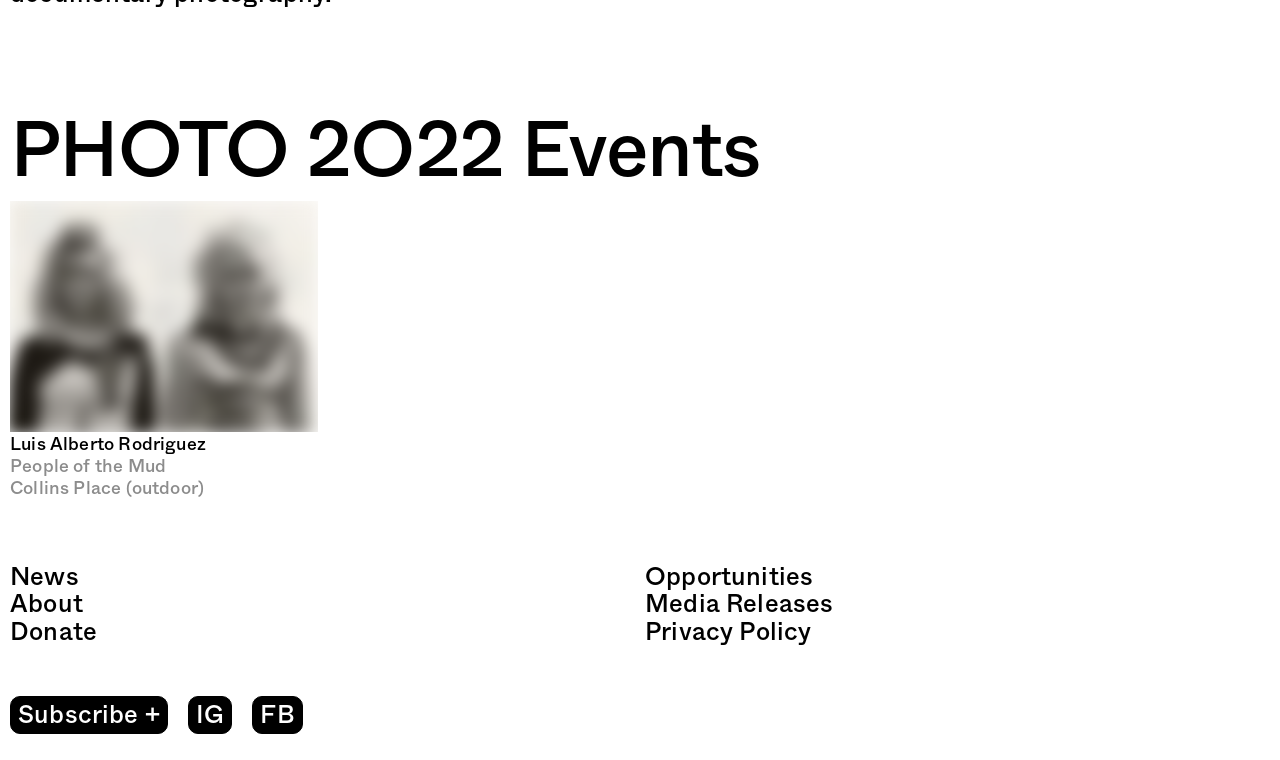Please identify the bounding box coordinates of the area that needs to be clicked to follow this instruction: "view PHOTO 2022 Events".

[0.008, 0.151, 0.992, 0.249]